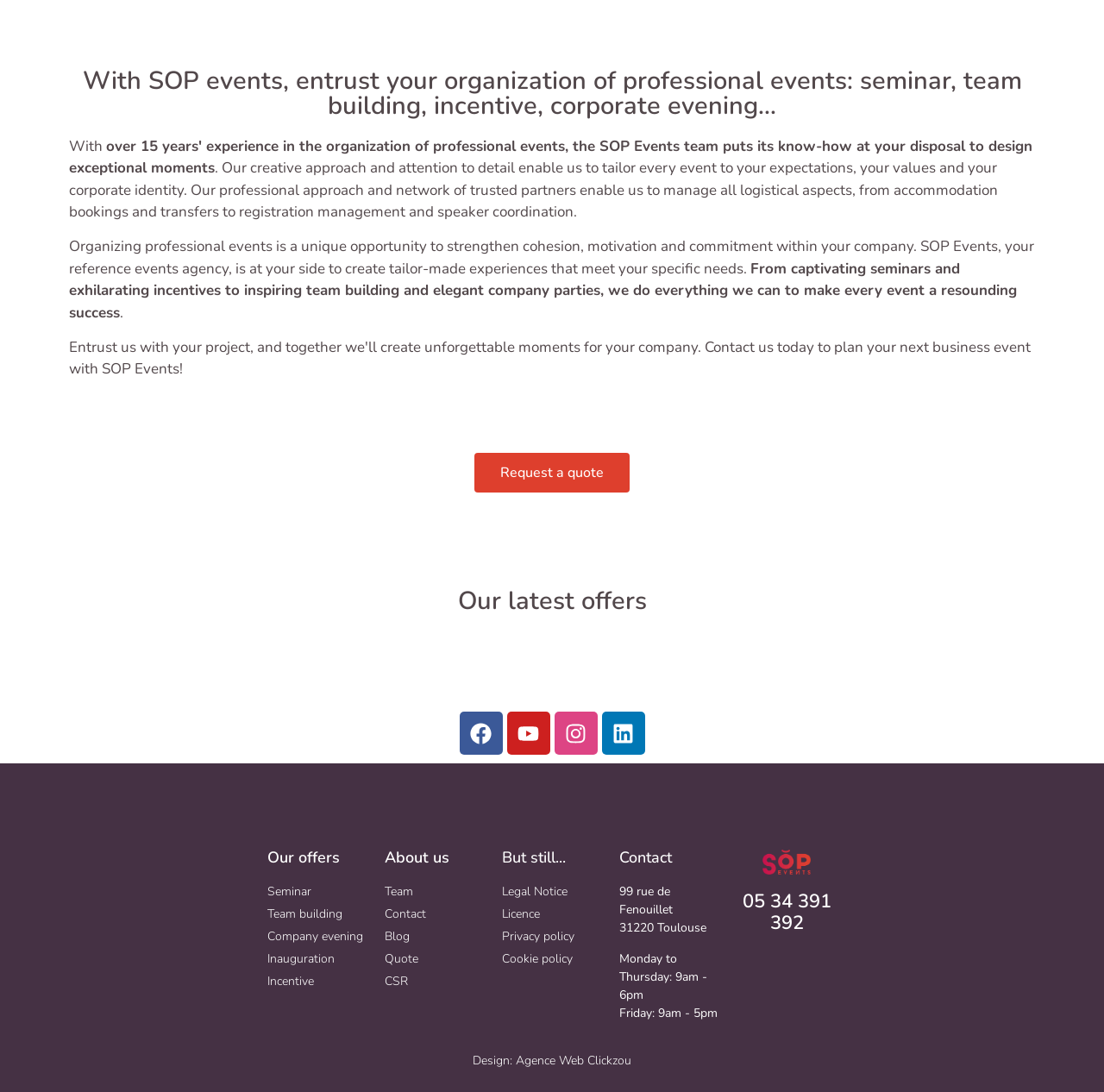Pinpoint the bounding box coordinates of the element that must be clicked to accomplish the following instruction: "Contact us". The coordinates should be in the format of four float numbers between 0 and 1, i.e., [left, top, right, bottom].

[0.672, 0.814, 0.753, 0.857]